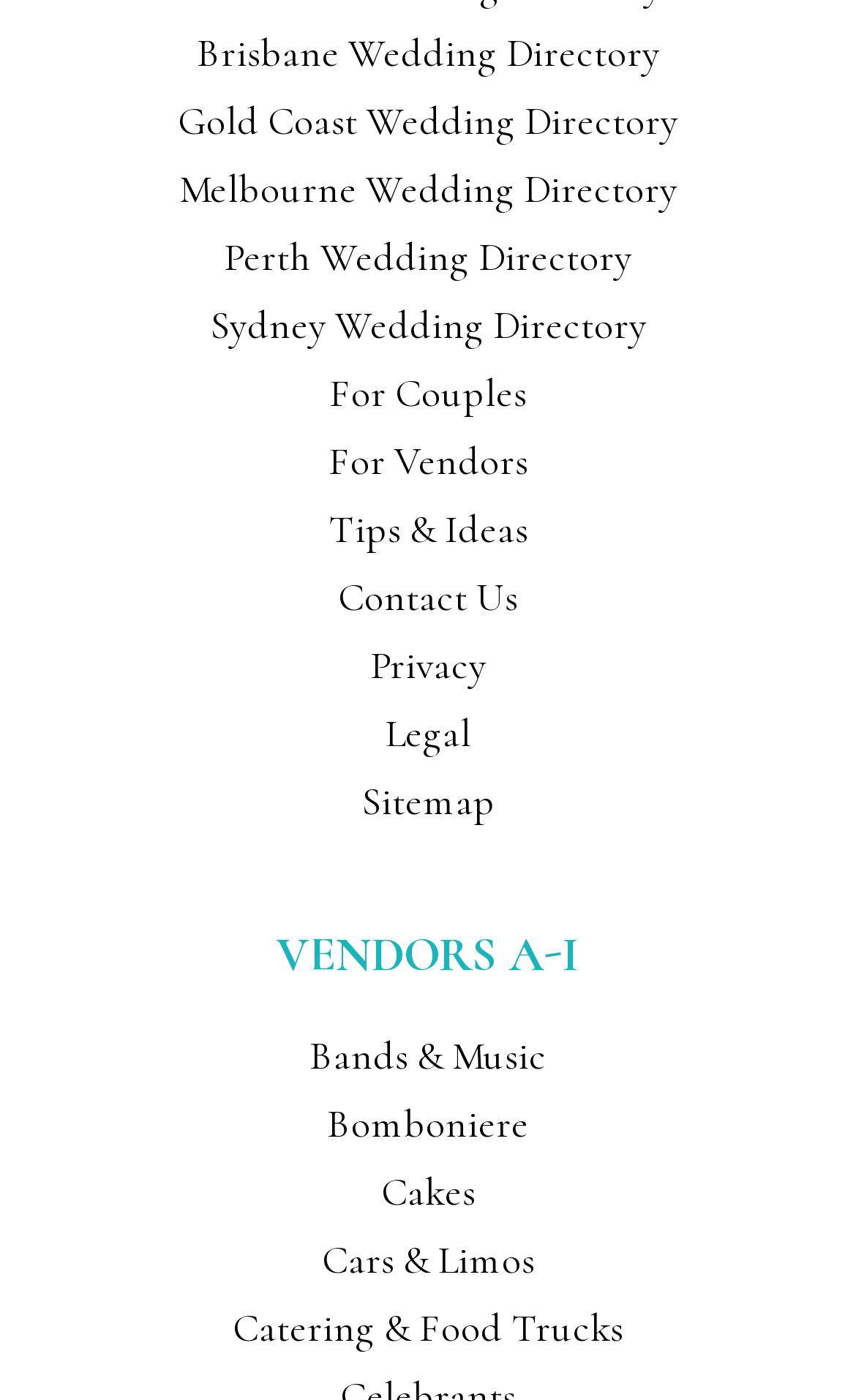How many wedding directories are listed?
Refer to the image and give a detailed answer to the query.

By examining the links at the top of the webpage, I can see that there are five wedding directories listed, which are Brisbane, Gold Coast, Melbourne, Perth, and Sydney.